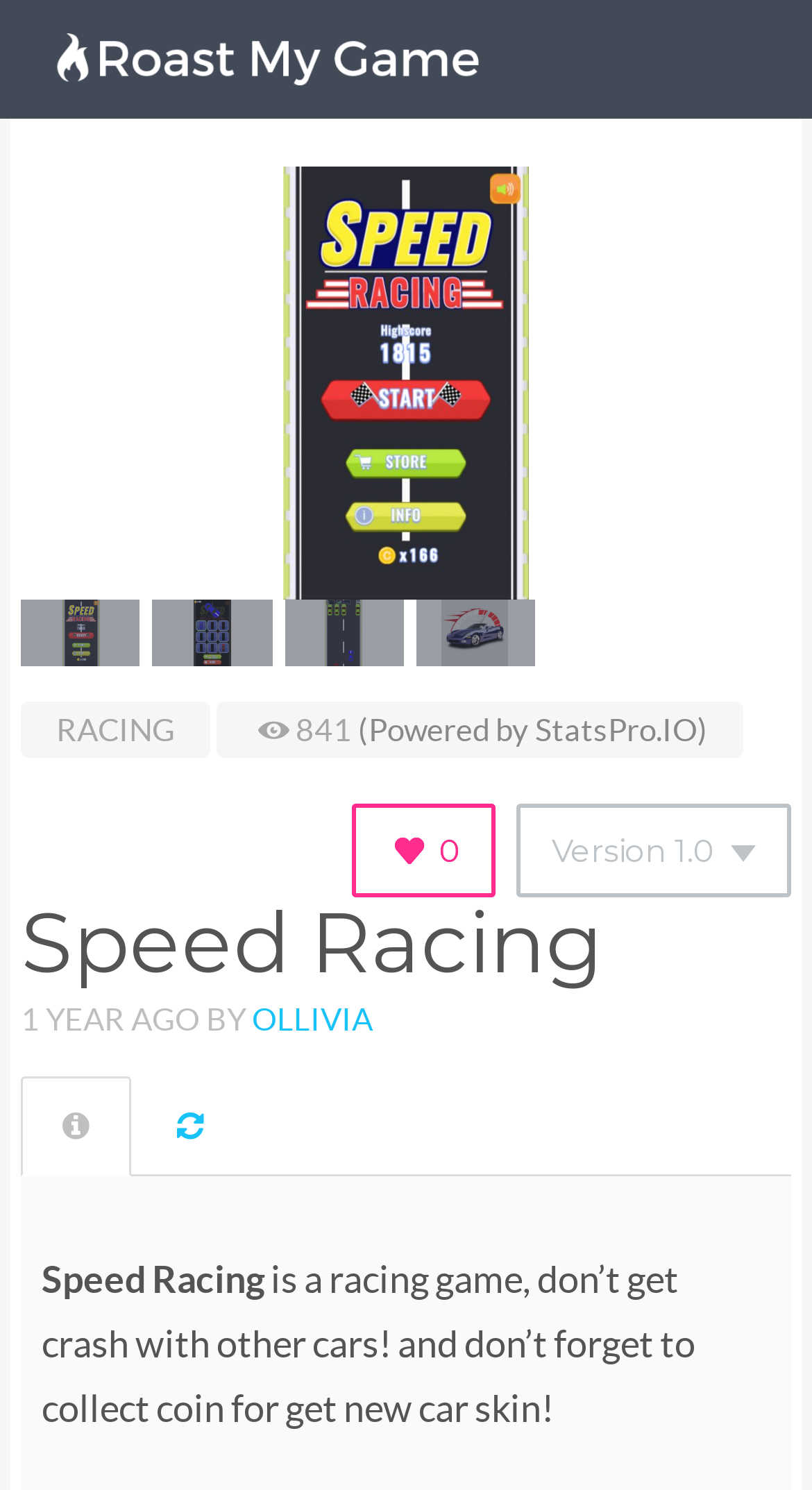Use a single word or phrase to respond to the question:
What is the current score?

0